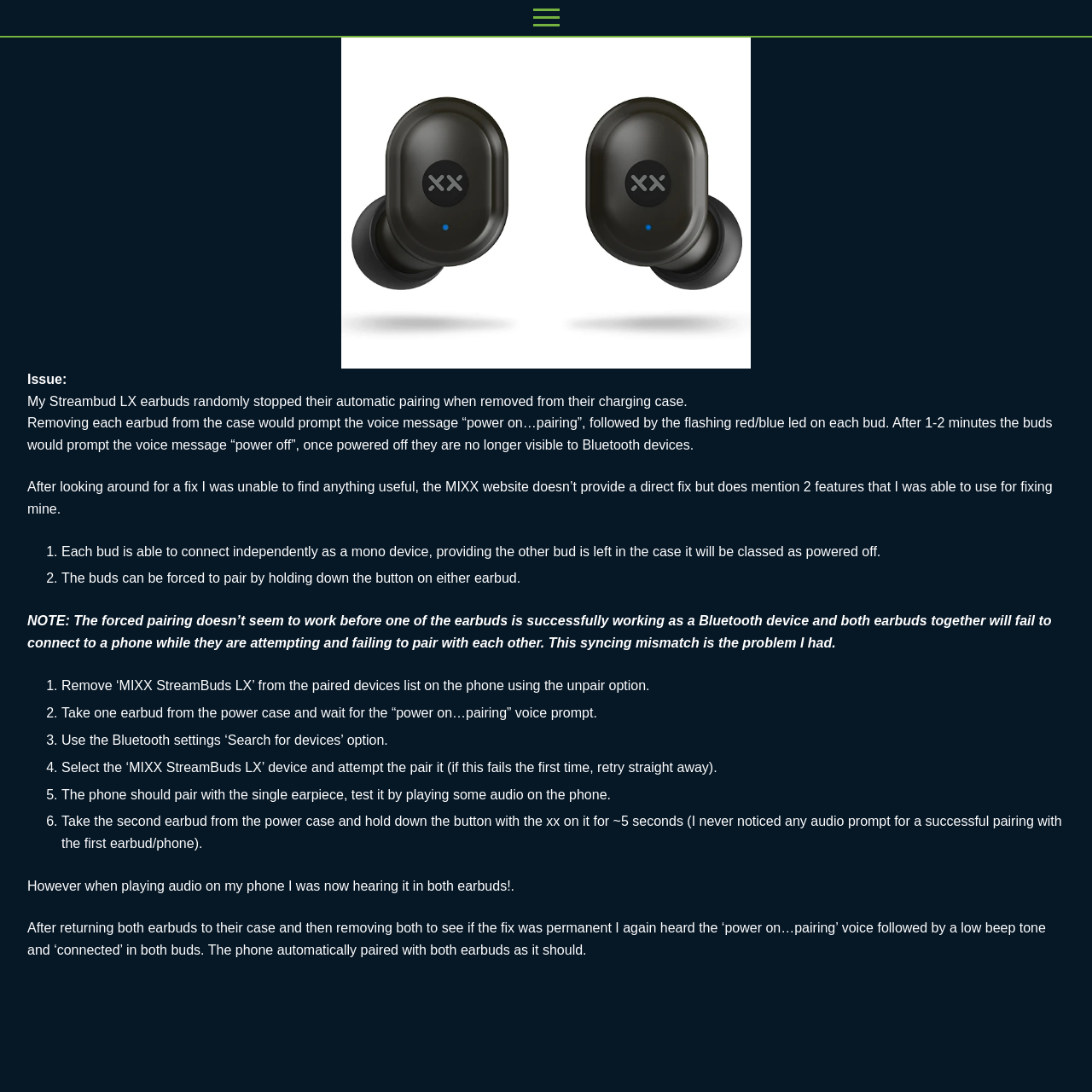How long should the button be held down to force pairing?
Please use the image to provide an in-depth answer to the question.

According to the webpage, to force pairing, the button on the earbud with the xx on it should be held down for approximately 5 seconds.